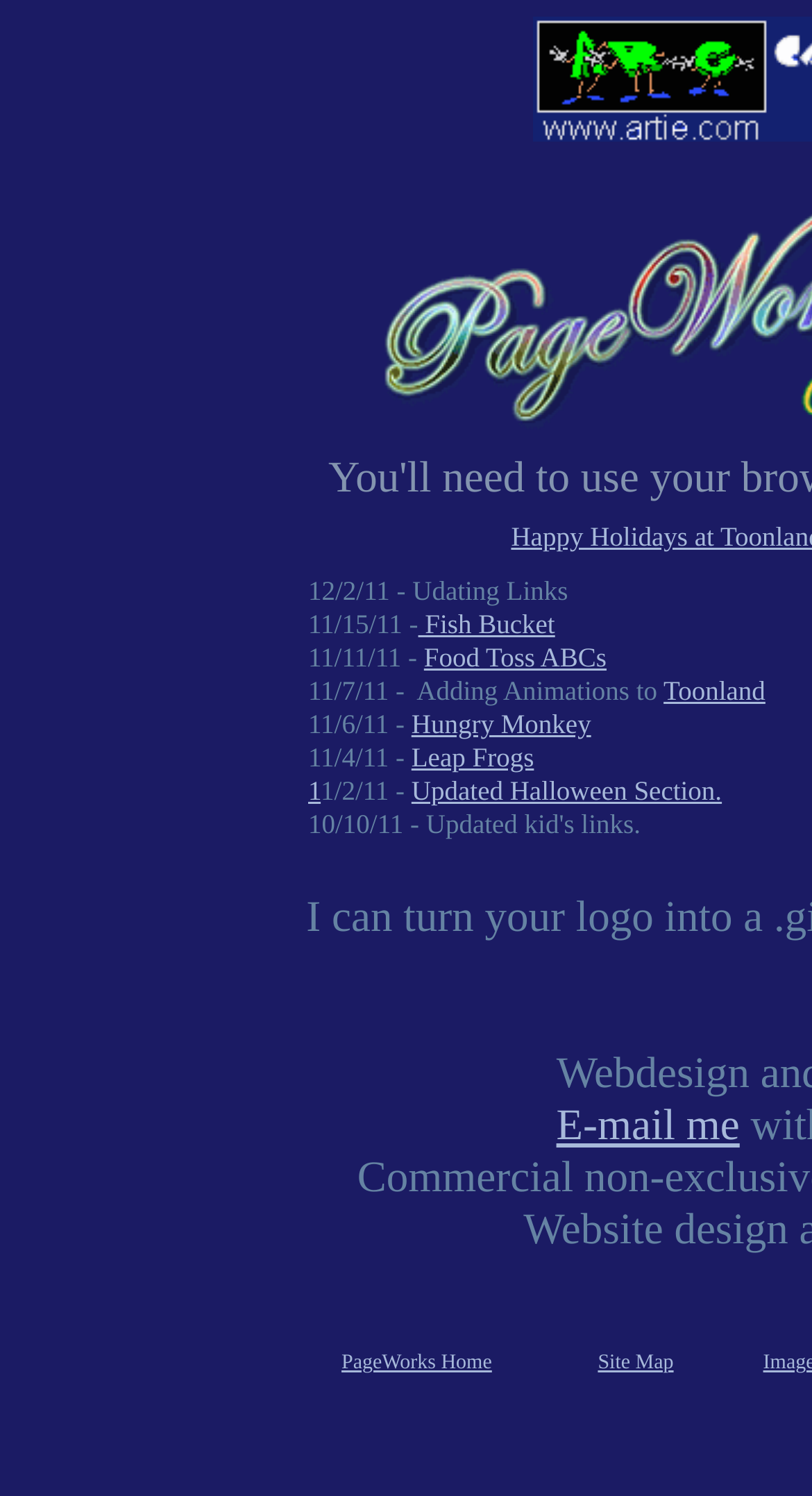What is the purpose of the link at the bottom?
Give a detailed response to the question by analyzing the screenshot.

The link at the bottom of the webpage, with a bounding box of [0.685, 0.735, 0.911, 0.768], has the text 'E-mail me', which suggests that it is used to send an email to the website owner or administrator.